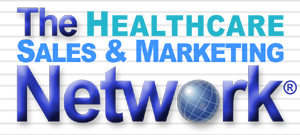Elaborate on the contents of the image in a comprehensive manner.

The image prominently displays the logo for "The Healthcare Sales & Marketing Network," featuring a modern design with bold typography. The name is presented in a combination of blue and turquoise colors, emphasizing the network's focus on healthcare sales and marketing. The use of a globe icon suggests a global reach, signifying the network's role in connecting professionals within the medical sales community. The logo conveys a sense of professionalism and innovation, reflecting the network's commitment to supporting independent sales representatives and medical distributors in the healthcare industry.